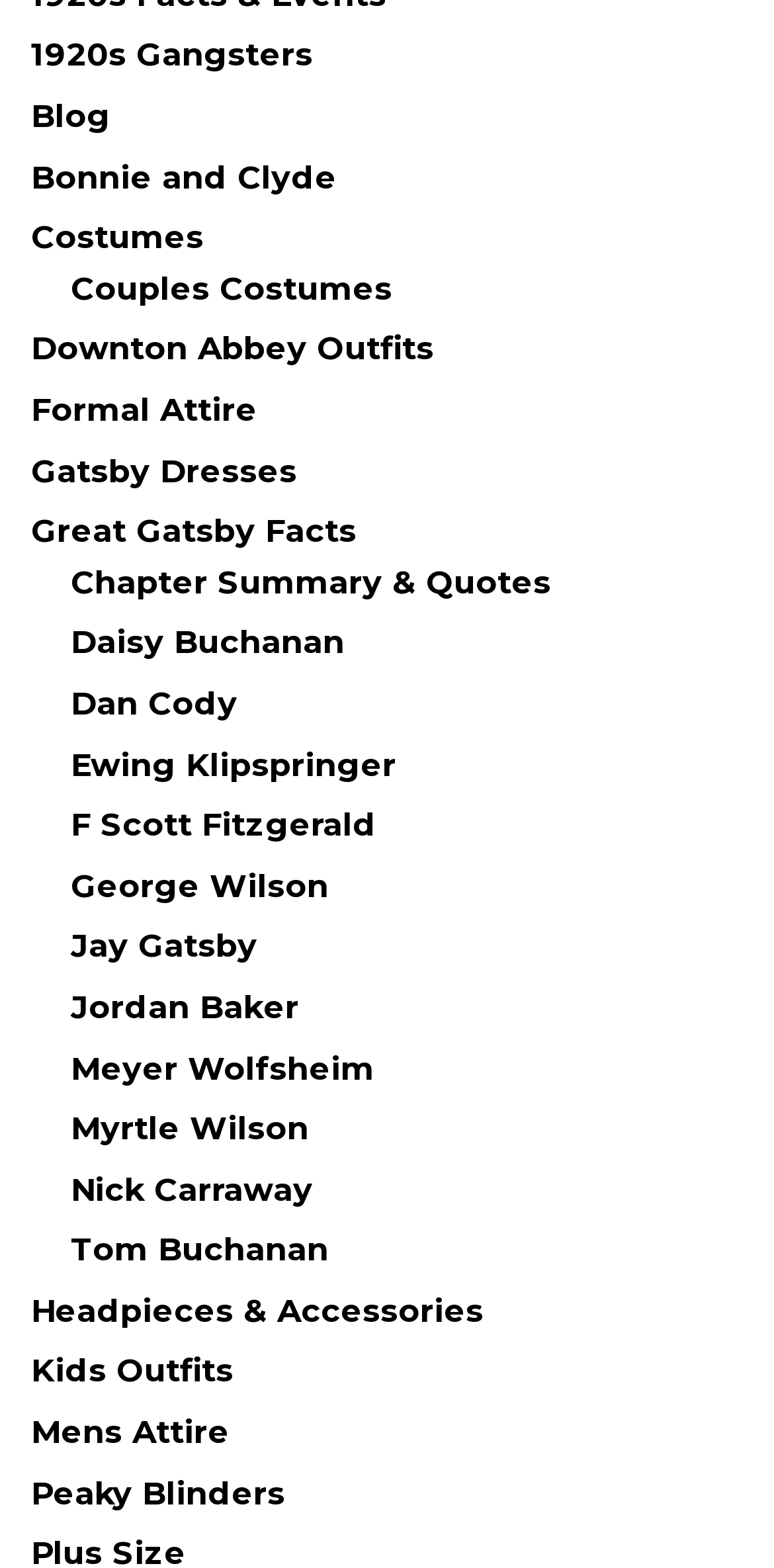Please specify the bounding box coordinates of the region to click in order to perform the following instruction: "Read more about Nifty's next move".

None